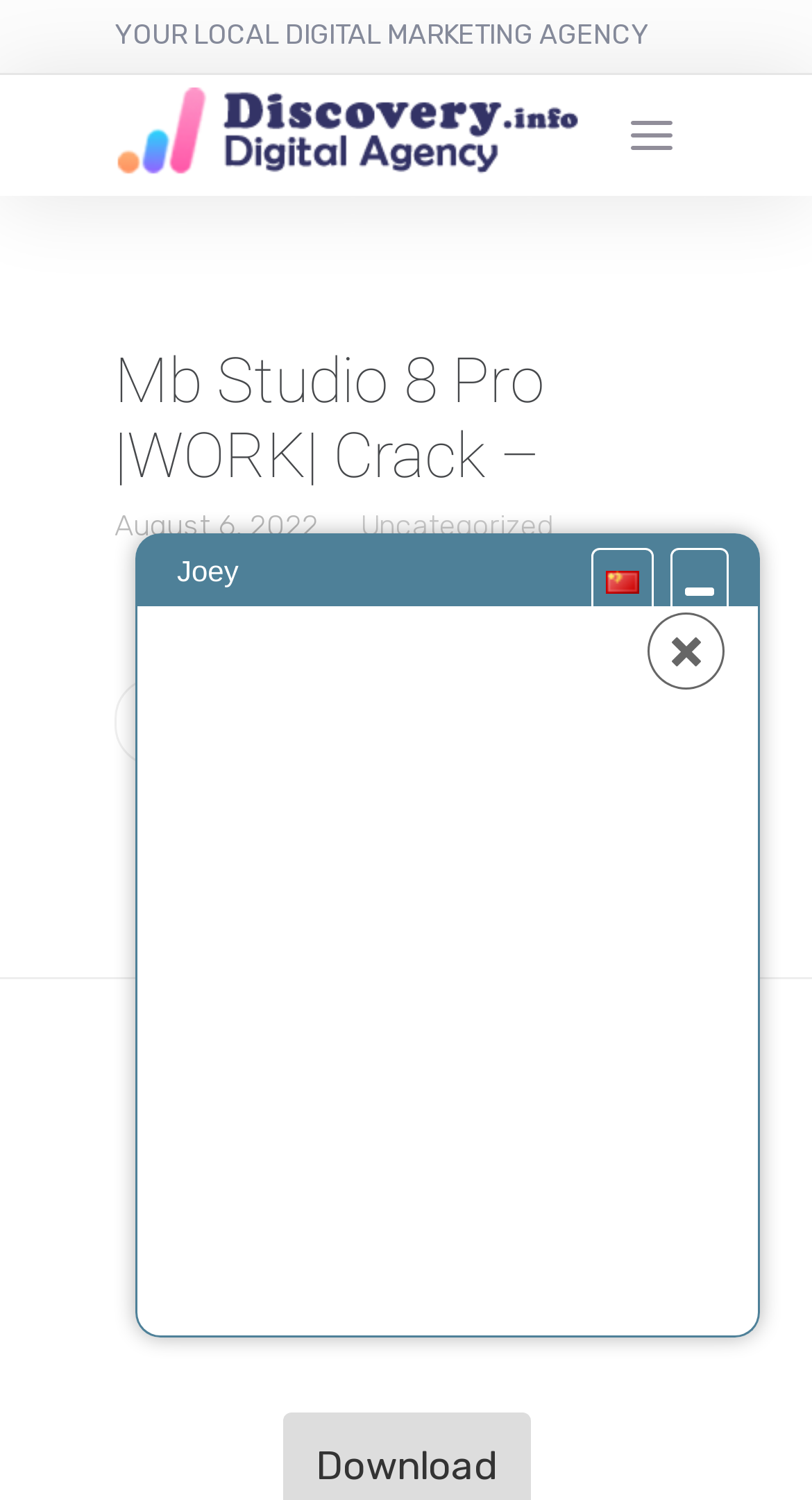What is the name of the digital marketing agency?
Refer to the image and provide a detailed answer to the question.

I found the answer by looking at the static text element with the bounding box coordinates [0.141, 0.013, 0.8, 0.033] which contains the text 'YOUR LOCAL DIGITAL MARKETING AGENCY'.